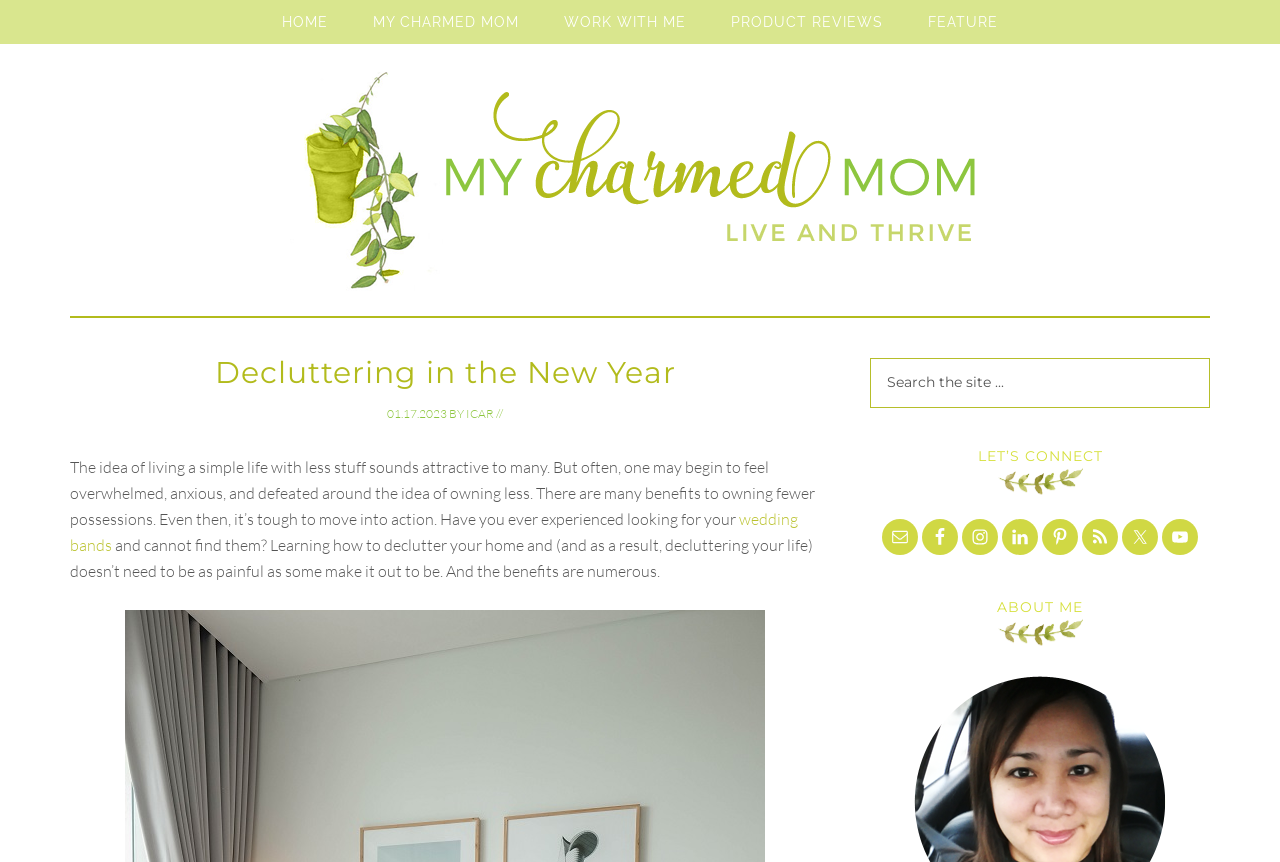Find the bounding box coordinates of the element's region that should be clicked in order to follow the given instruction: "Check the ABOUT ME section". The coordinates should consist of four float numbers between 0 and 1, i.e., [left, top, right, bottom].

[0.68, 0.695, 0.945, 0.749]